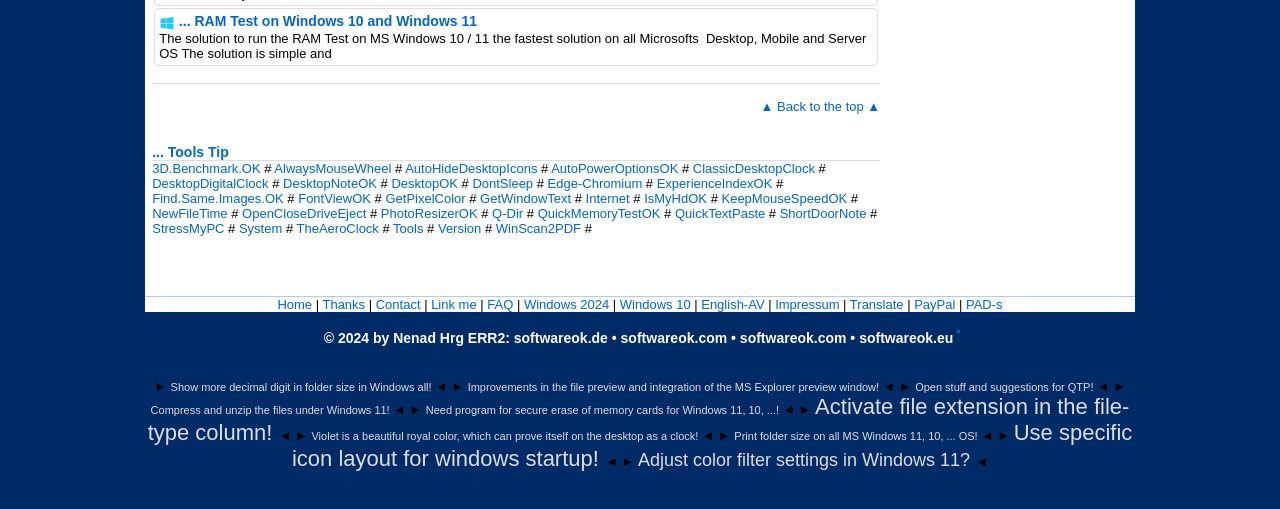Identify the bounding box coordinates for the element you need to click to achieve the following task: "Open the 'Home' page". Provide the bounding box coordinates as four float numbers between 0 and 1, in the form [left, top, right, bottom].

[0.217, 0.583, 0.244, 0.613]